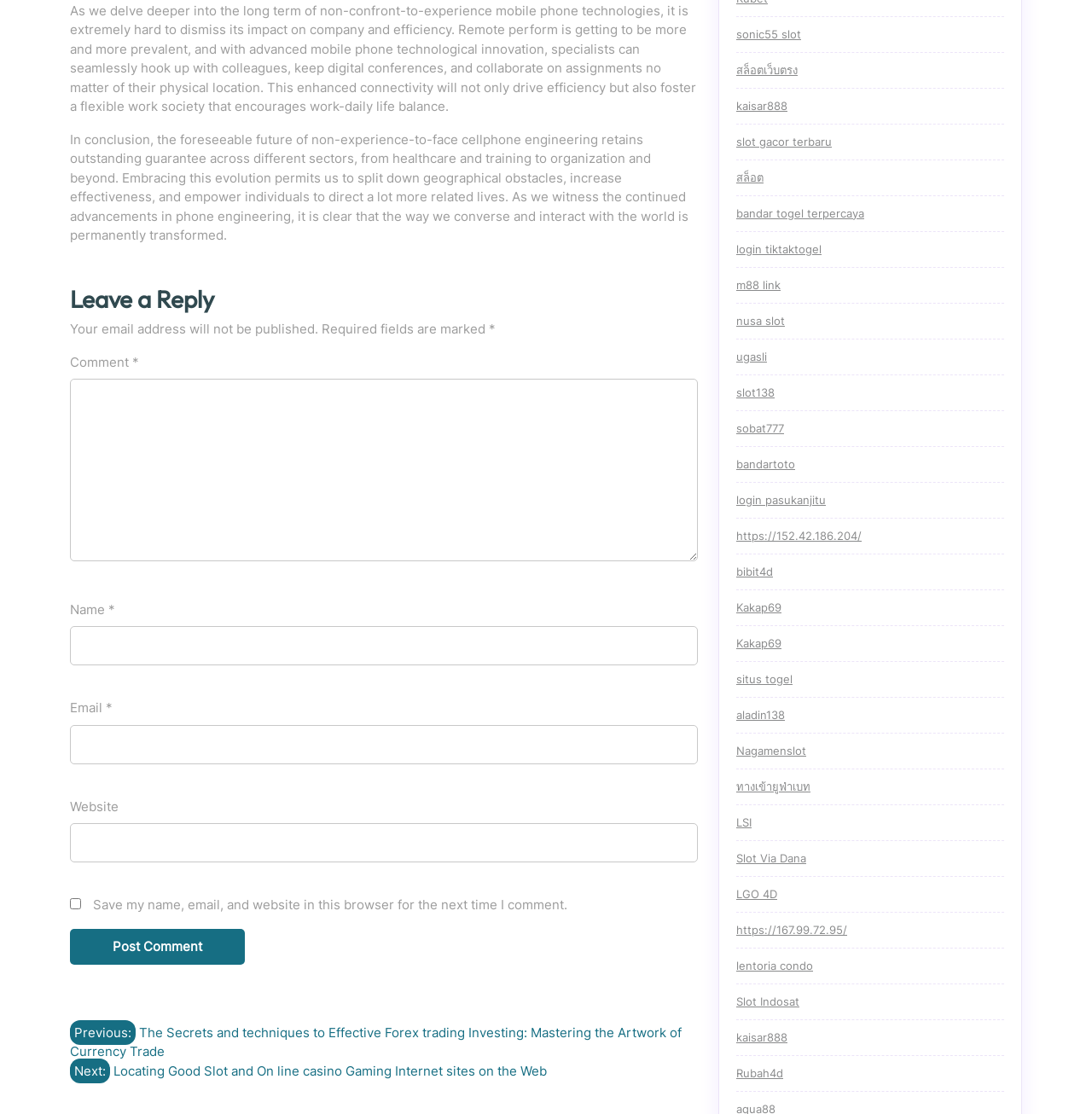Please determine the bounding box of the UI element that matches this description: Kakap69. The coordinates should be given as (top-left x, top-left y, bottom-right x, bottom-right y), with all values between 0 and 1.

[0.674, 0.571, 0.716, 0.583]